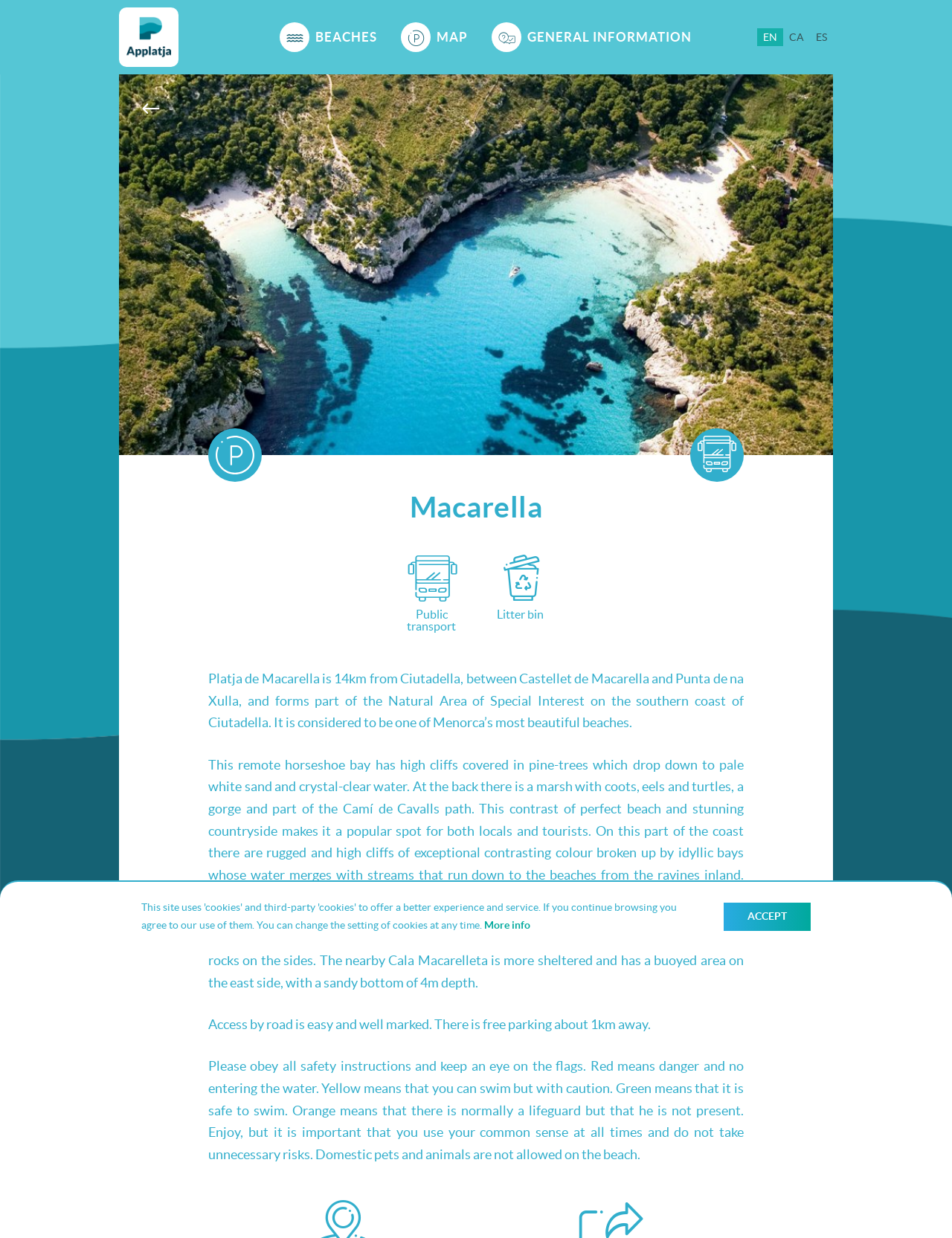What is the purpose of the flags on the beach?
Utilize the information in the image to give a detailed answer to the question.

The purpose of the flags is mentioned in the StaticText element with the text 'Please obey all safety instructions and keep an eye on the flags. Red means danger and no entering the water. Yellow means that you can swim but with caution. Green means that it is safe to swim. Orange means that there is normally a lifeguard but that he is not present.'